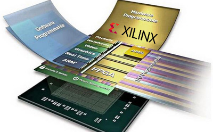Describe every important feature and element in the image comprehensively.

The image showcases a vibrant and dynamic representation of a Field Programmable Gate Array (FPGA) by Xilinx, illustrating the technology's layered architecture. Prominently displayed is the Xilinx branding along with colorful schematics that highlight the configurable nature of the FPGA. The illustration emphasizes components such as configurable logic blocks and I/O pins, showcasing the versatility and programmability that FPGAs offer for custom electronic designs. This visual emphasizes Xilinx's innovation in the FPGA market, highlighting both the complexity and the potential applications in various technology sectors.